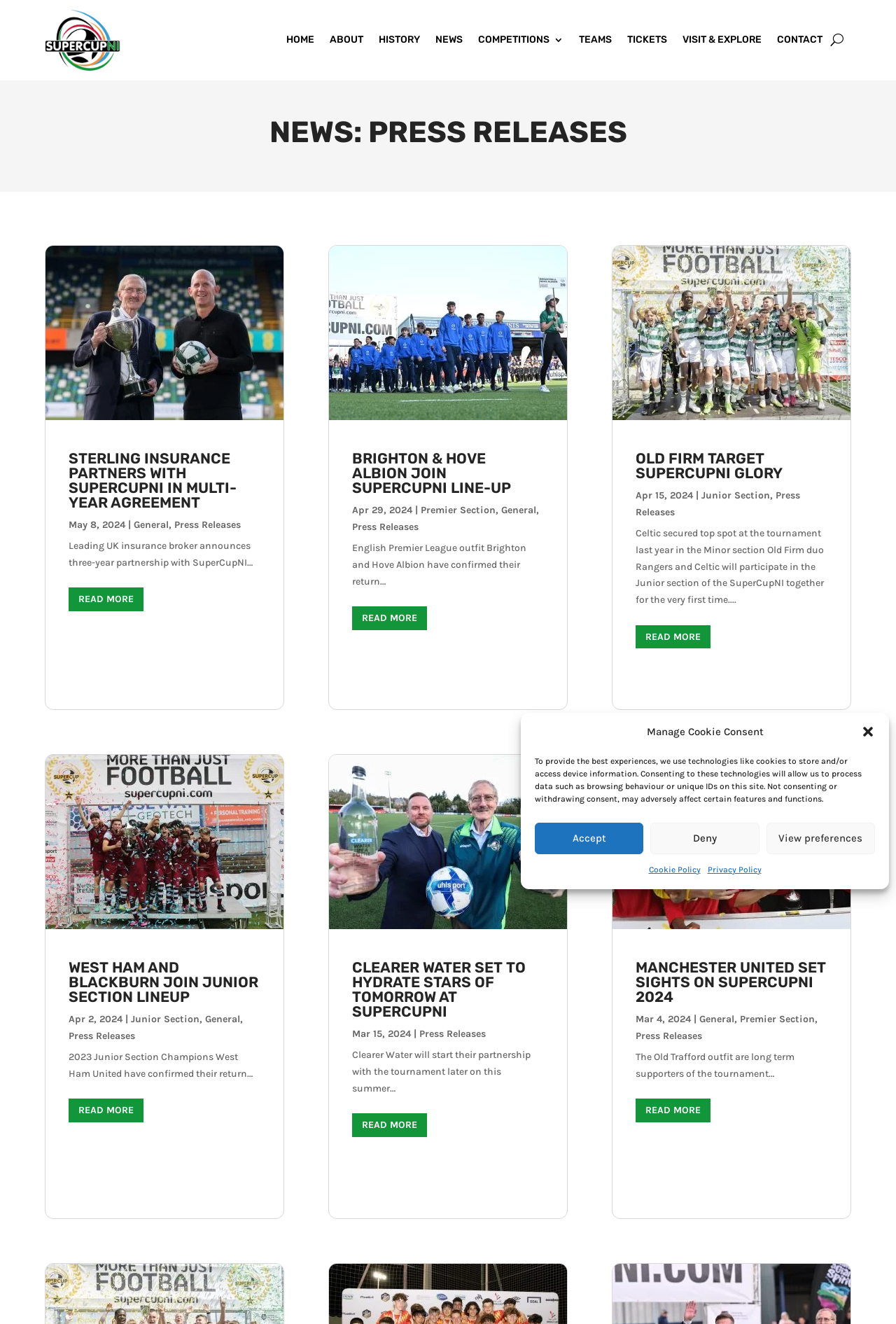Find the bounding box coordinates of the element to click in order to complete this instruction: "View the Sterling Insurance partners with SuperCupNI in multi-year agreement press release". The bounding box coordinates must be four float numbers between 0 and 1, denoted as [left, top, right, bottom].

[0.05, 0.185, 0.317, 0.318]